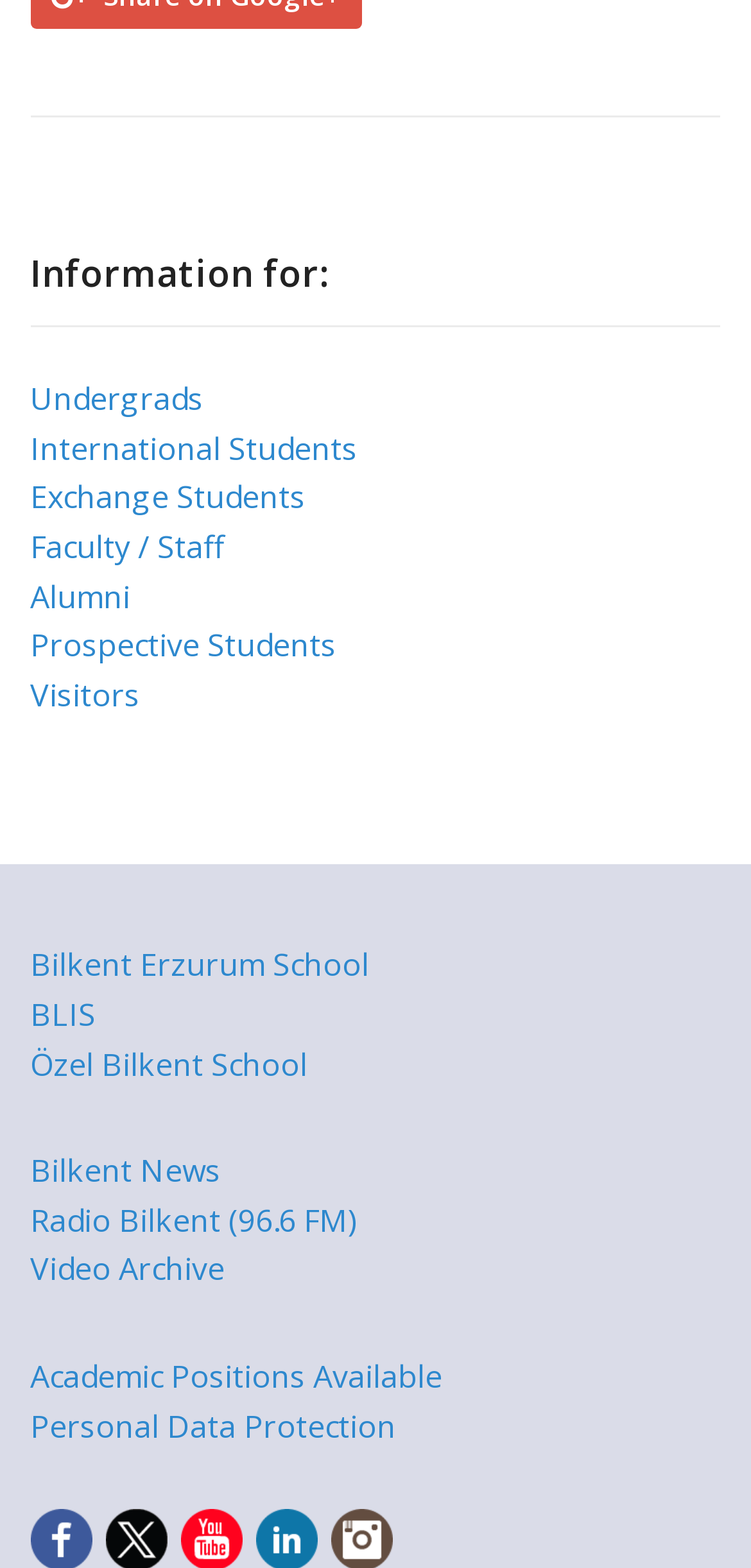What is the second link available for visitors?
Please give a detailed and thorough answer to the question, covering all relevant points.

After analyzing the webpage, I found that the second link available for visitors is 'Radio Bilkent (96.6 FM)' with a bounding box coordinate of [0.04, 0.764, 0.476, 0.791].